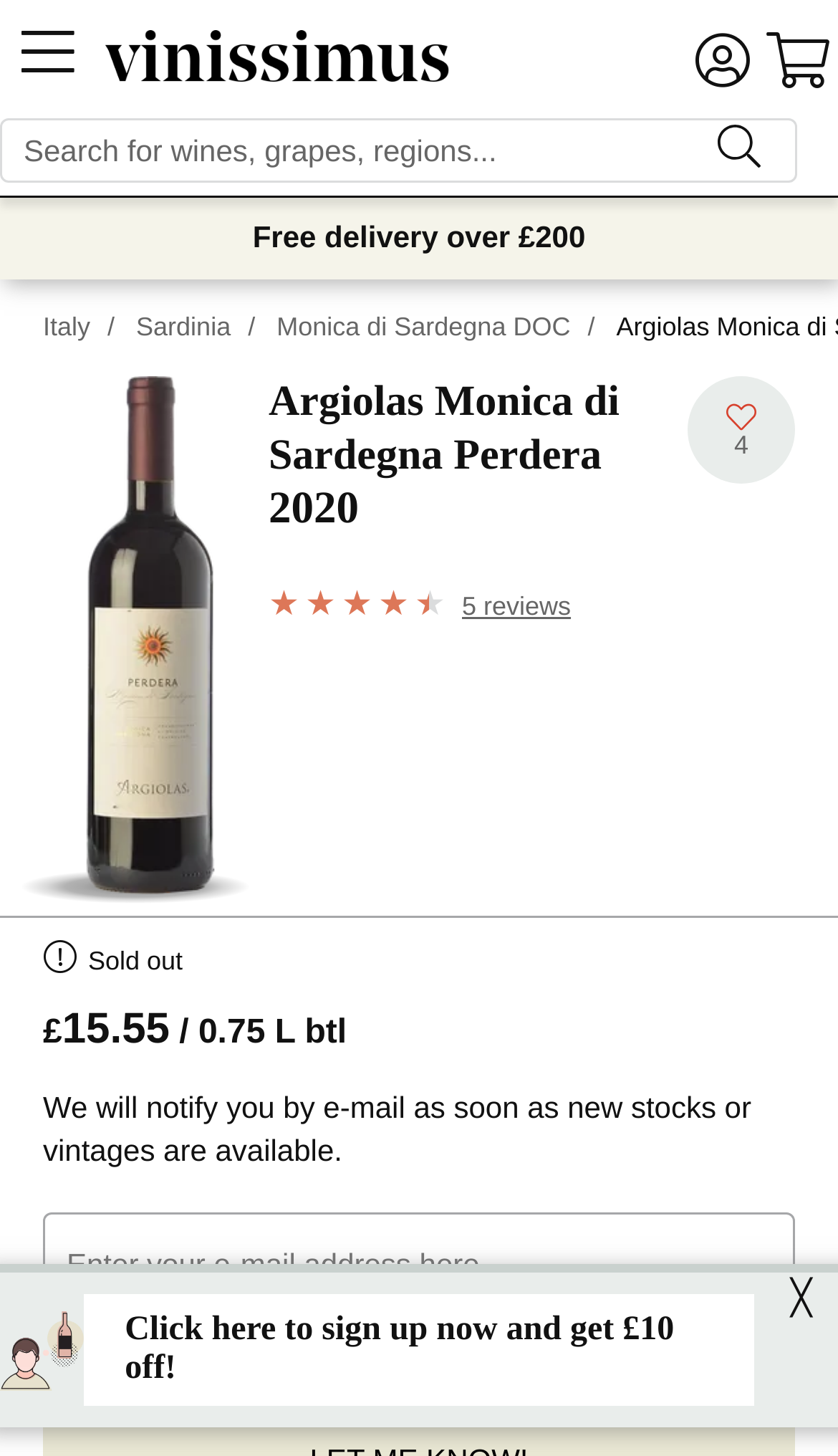Determine the bounding box coordinates for the area that needs to be clicked to fulfill this task: "Add to my wishlist". The coordinates must be given as four float numbers between 0 and 1, i.e., [left, top, right, bottom].

[0.821, 0.258, 0.949, 0.332]